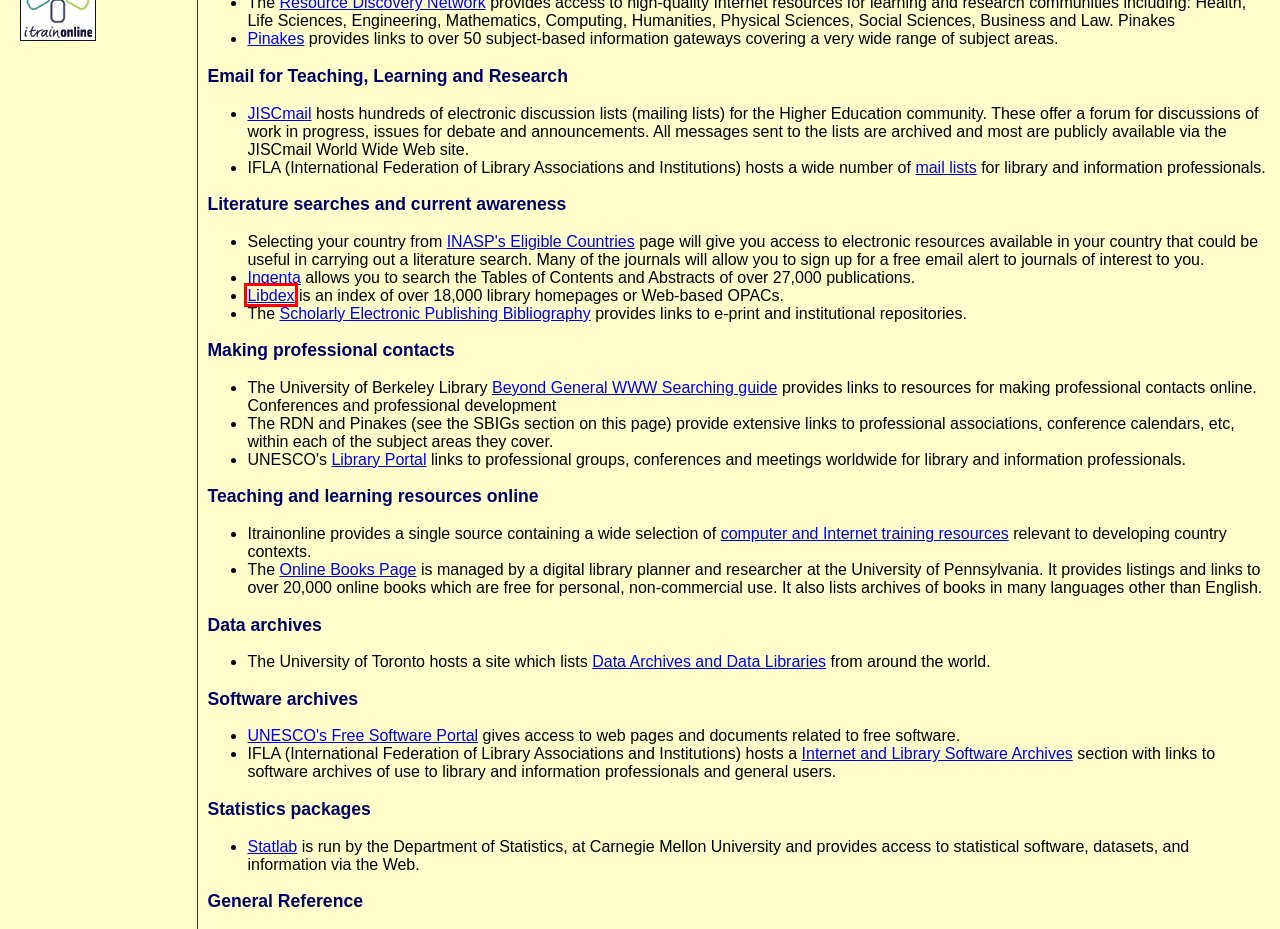Examine the screenshot of the webpage, which has a red bounding box around a UI element. Select the webpage description that best fits the new webpage after the element inside the red bounding box is clicked. Here are the choices:
A. Libdex – Worldwide index of library catalogues, libraries & books
B. WWW Virtual Library: General Reference
C. The Online Books Page: Book Listings
D. Home - Evaluating Resources - Library Guides at UC Berkeley
E. University of Houston Libraries
F. Home | INASP
G. StatLib Index
H. JISCMail

A